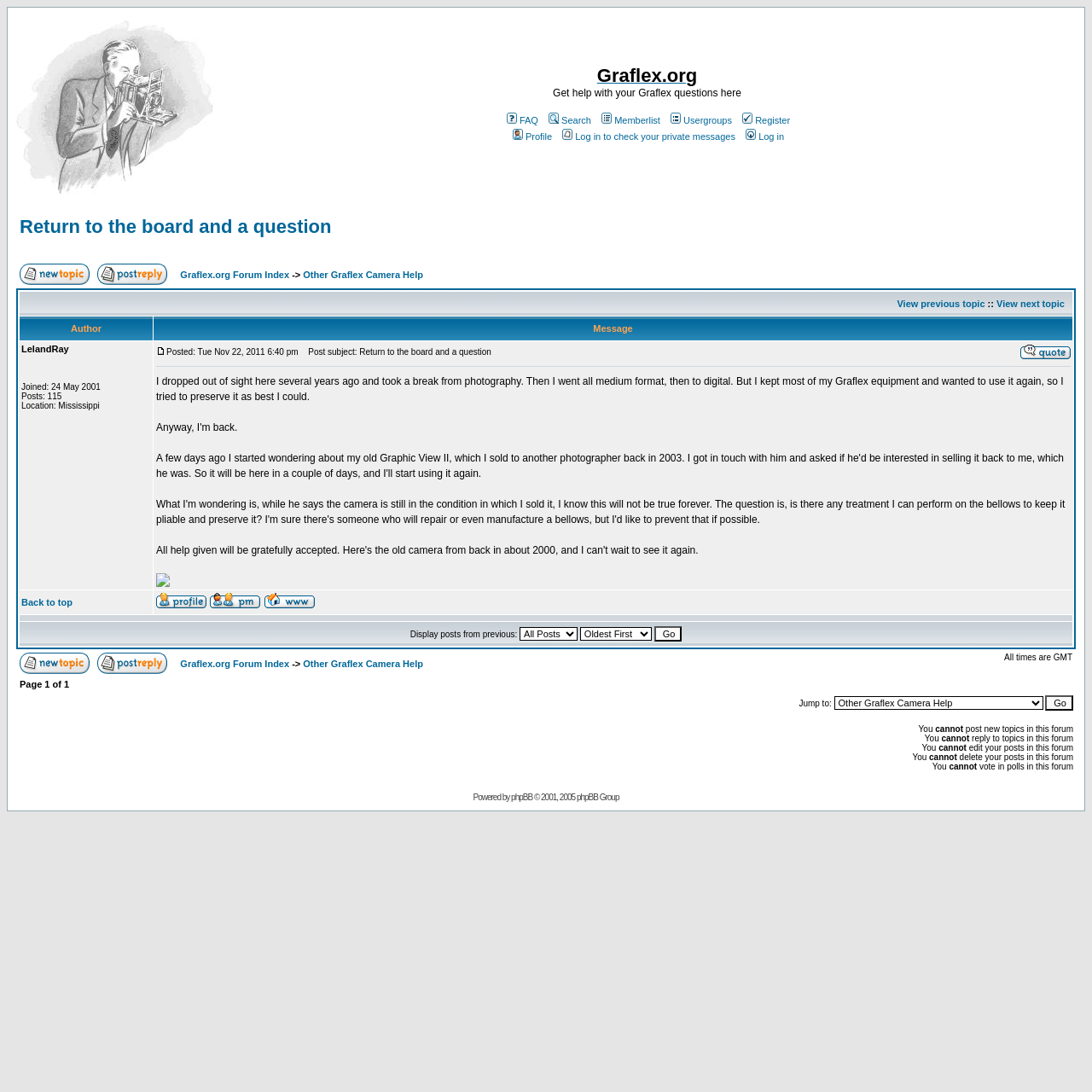Pinpoint the bounding box coordinates of the clickable element needed to complete the instruction: "Go to profile". The coordinates should be provided as four float numbers between 0 and 1: [left, top, right, bottom].

[0.467, 0.12, 0.506, 0.13]